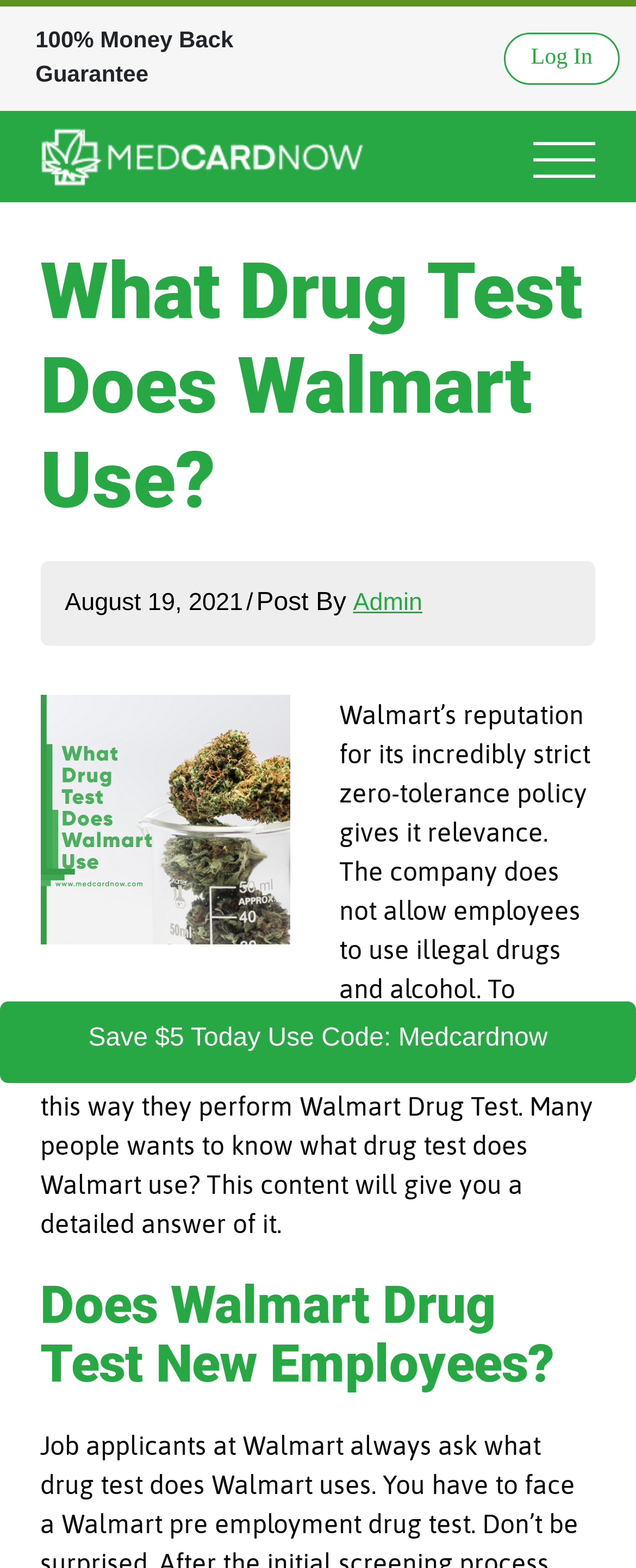Who wrote the latest article on this webpage?
Please provide a single word or phrase as your answer based on the screenshot.

Admin